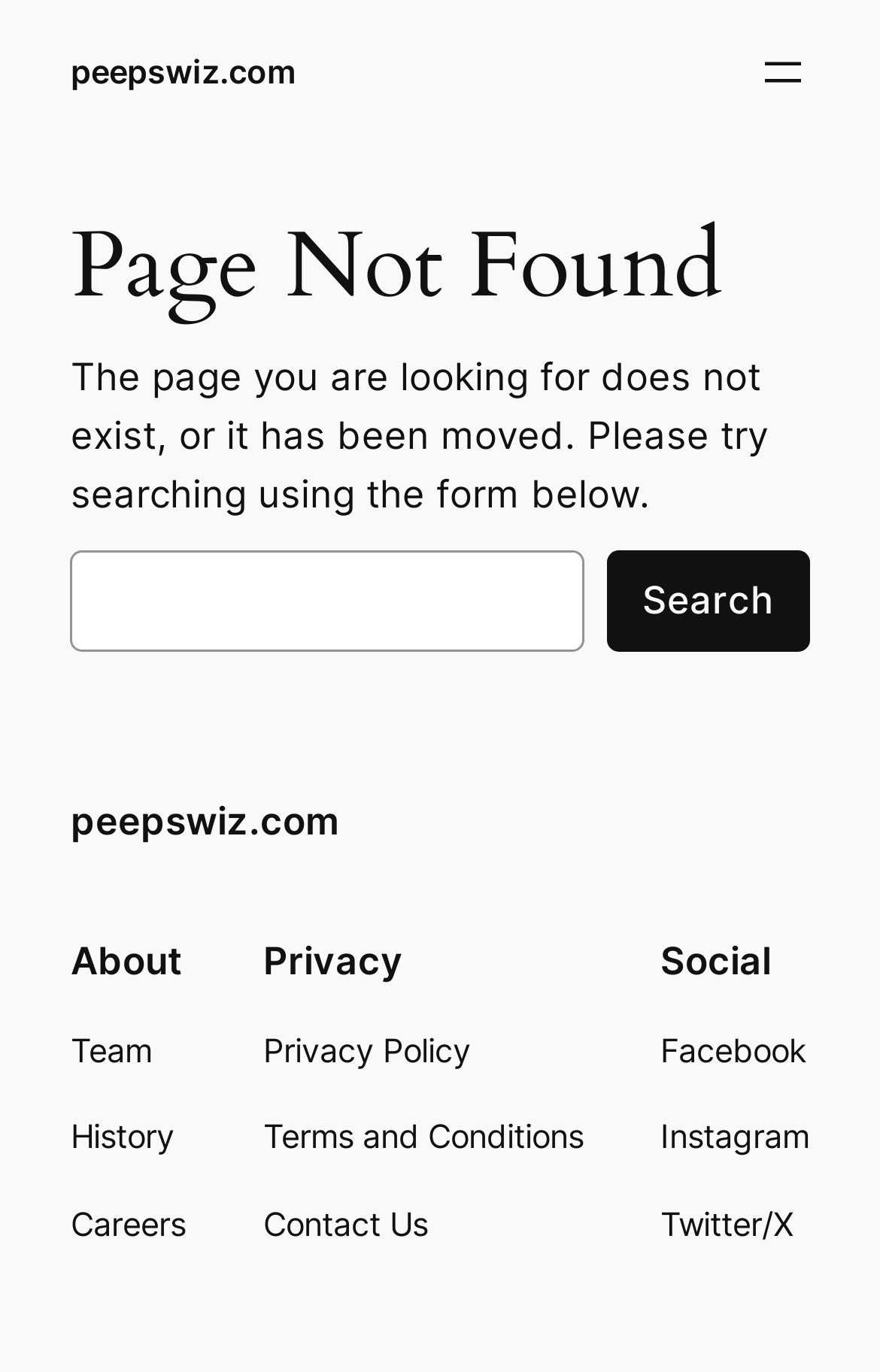Show the bounding box coordinates for the element that needs to be clicked to execute the following instruction: "Search using the form". Provide the coordinates in the form of four float numbers between 0 and 1, i.e., [left, top, right, bottom].

[0.08, 0.401, 0.92, 0.475]